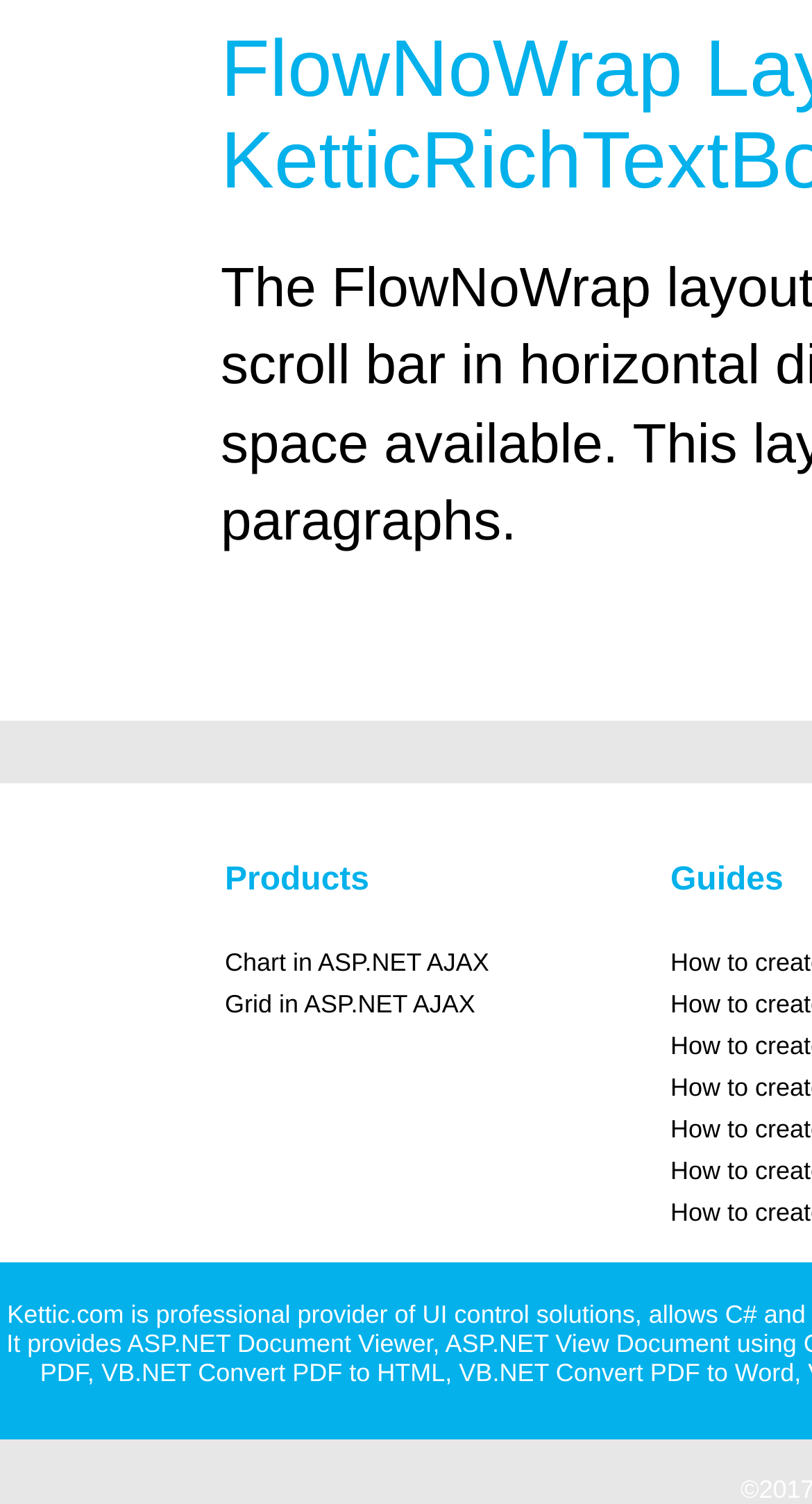Please provide a short answer using a single word or phrase for the question:
Are there any tables in the webpage?

Yes